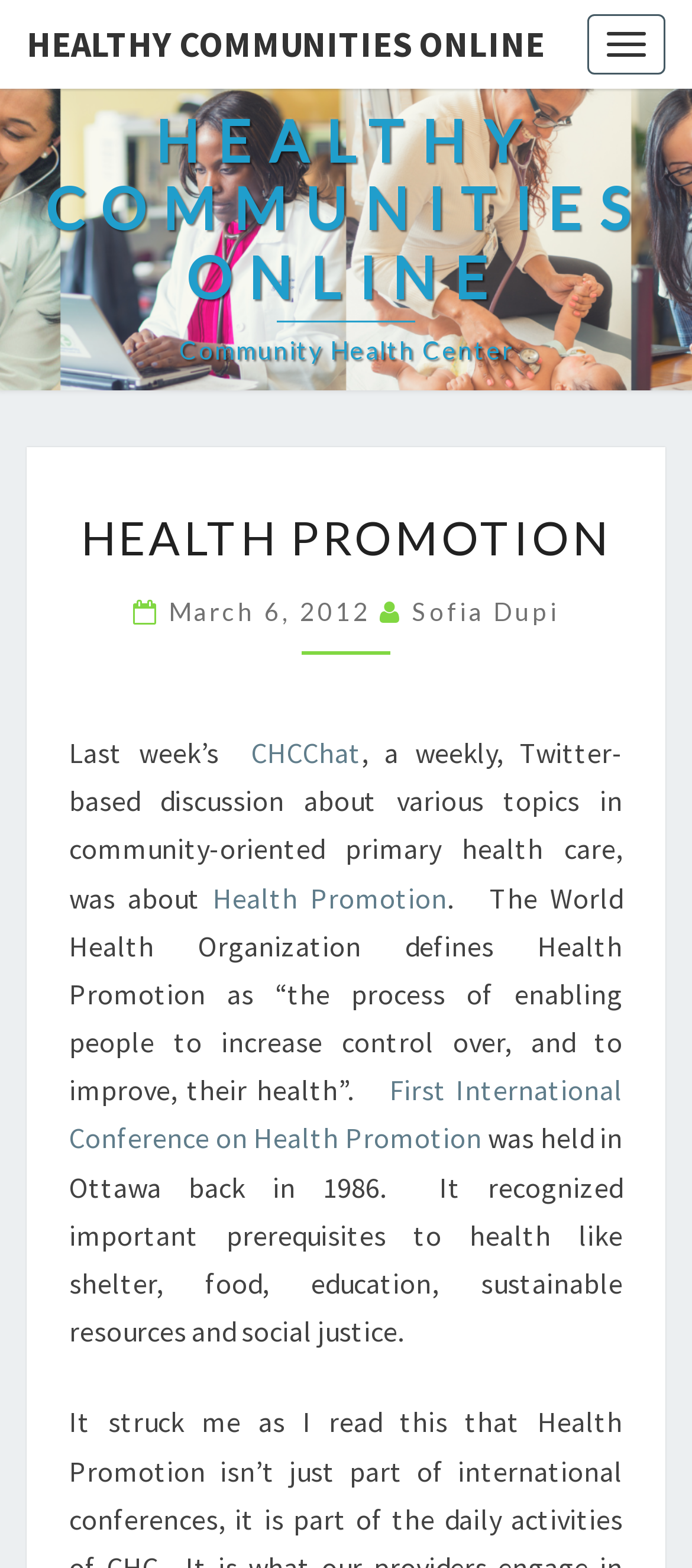Pinpoint the bounding box coordinates of the clickable area needed to execute the instruction: "Visit HEALTHY COMMUNITIES ONLINE Community Health Center". The coordinates should be specified as four float numbers between 0 and 1, i.e., [left, top, right, bottom].

[0.0, 0.069, 1.0, 0.237]